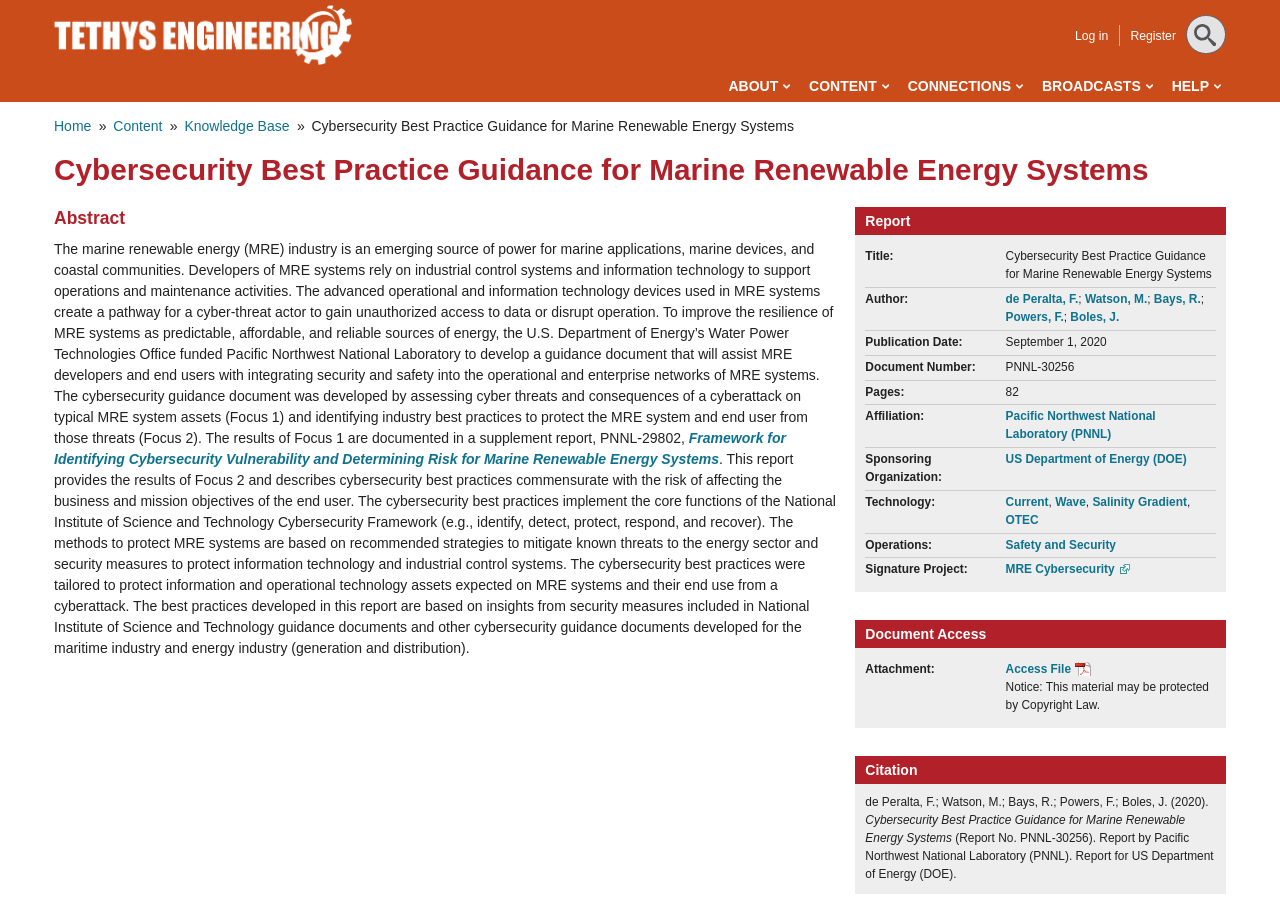Please determine the bounding box of the UI element that matches this description: Knowledge Base. The coordinates should be given as (top-left x, top-left y, bottom-right x, bottom-right y), with all values between 0 and 1.

[0.144, 0.13, 0.226, 0.147]